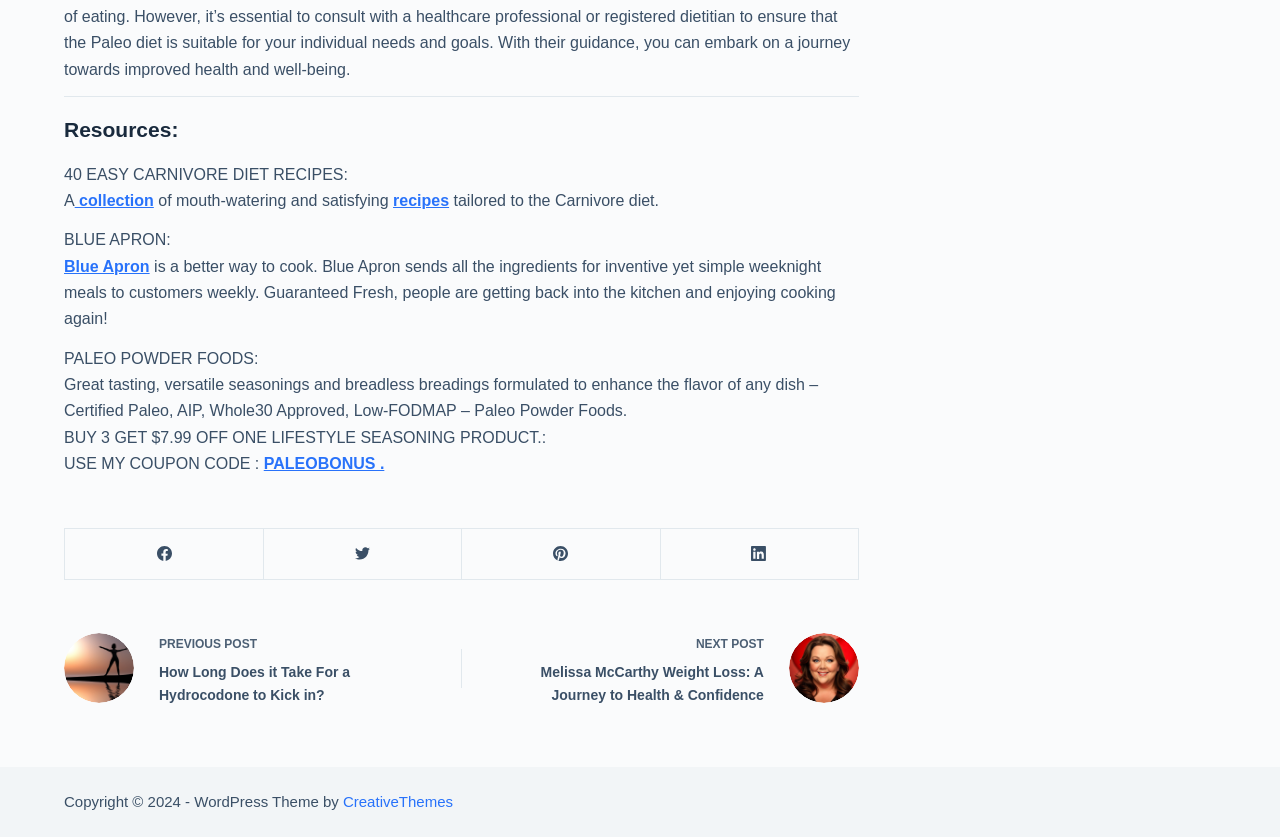What is the name of the social media platform with a bird logo?
Refer to the image and provide a one-word or short phrase answer.

Twitter